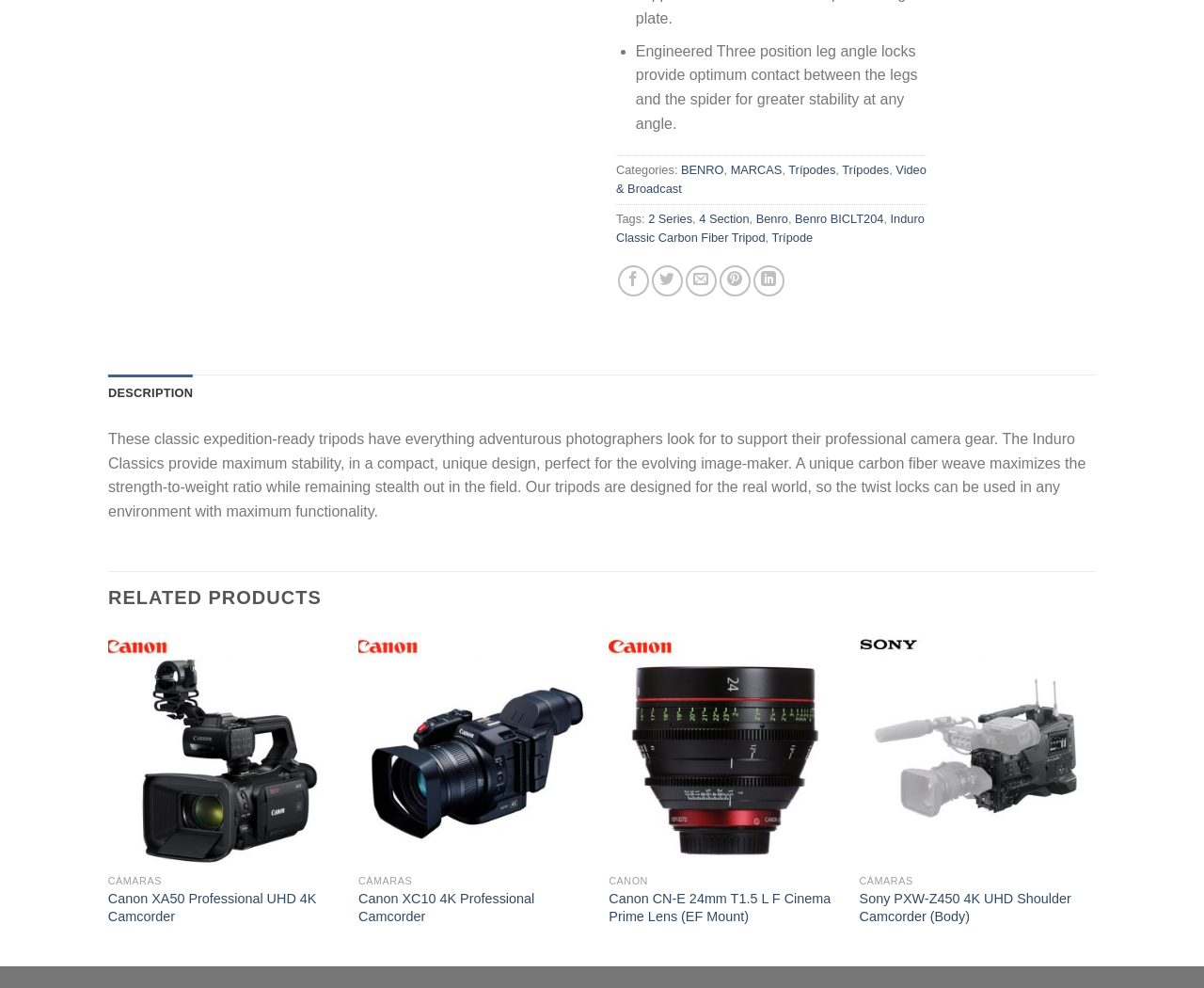Bounding box coordinates are specified in the format (top-left x, top-left y, bottom-right x, bottom-right y). All values are floating point numbers bounded between 0 and 1. Please provide the bounding box coordinate of the region this sentence describes: Video & Broadcast

[0.512, 0.165, 0.769, 0.198]